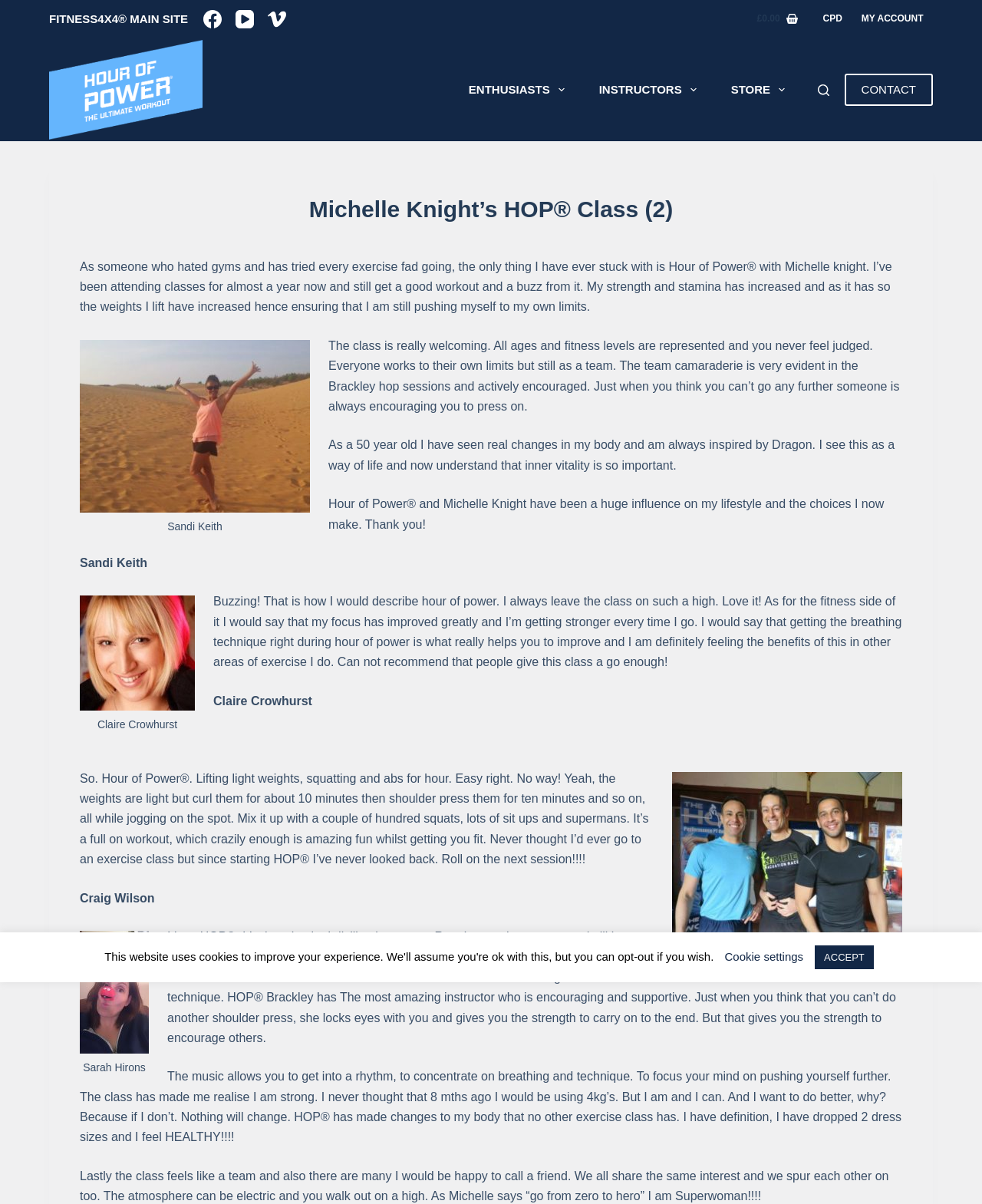Please pinpoint the bounding box coordinates for the region I should click to adhere to this instruction: "Visit the 'FITNESS4X4® MAIN SITE'".

[0.05, 0.01, 0.191, 0.021]